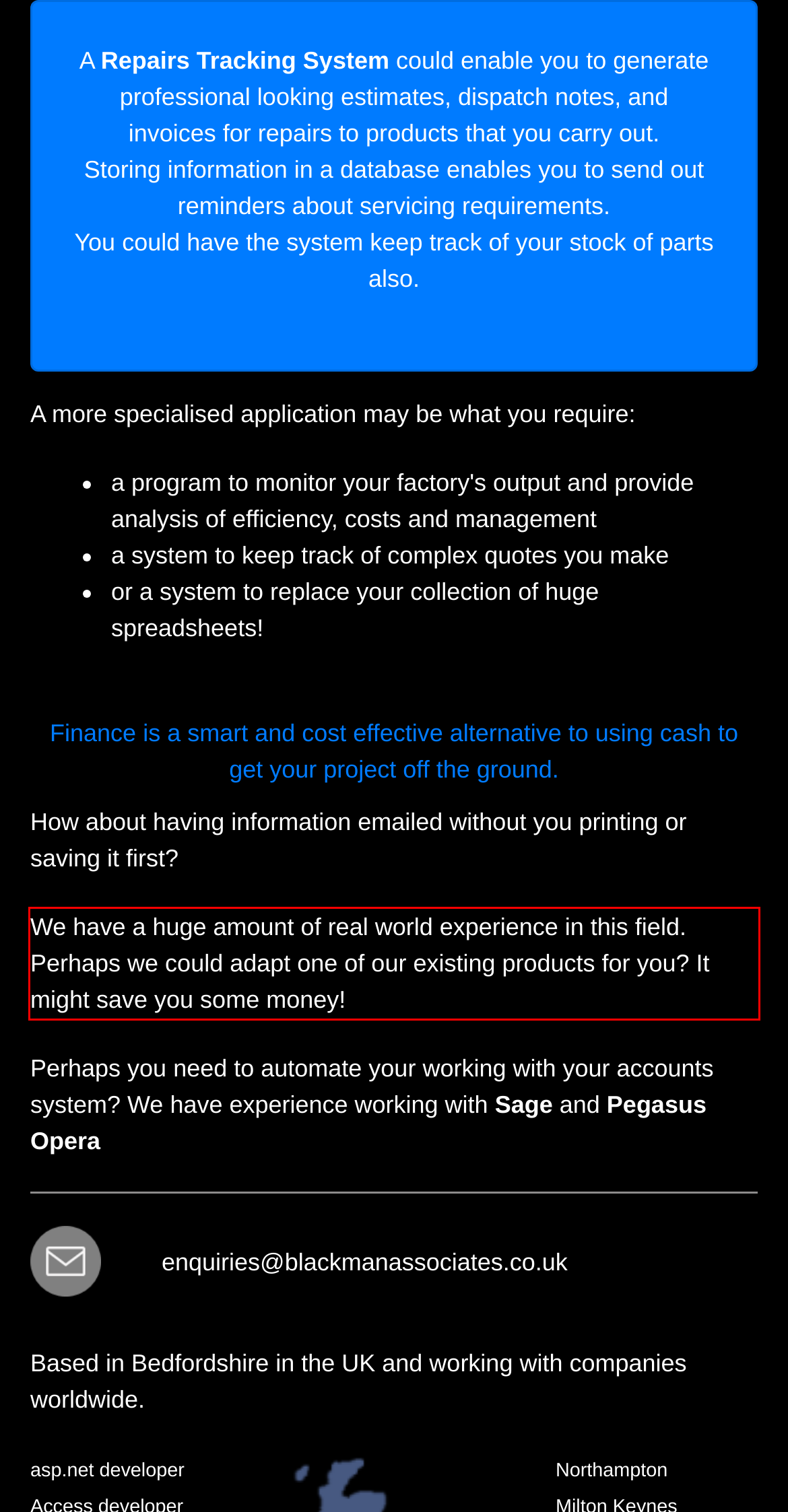Analyze the red bounding box in the provided webpage screenshot and generate the text content contained within.

We have a huge amount of real world experience in this field. Perhaps we could adapt one of our existing products for you? It might save you some money!